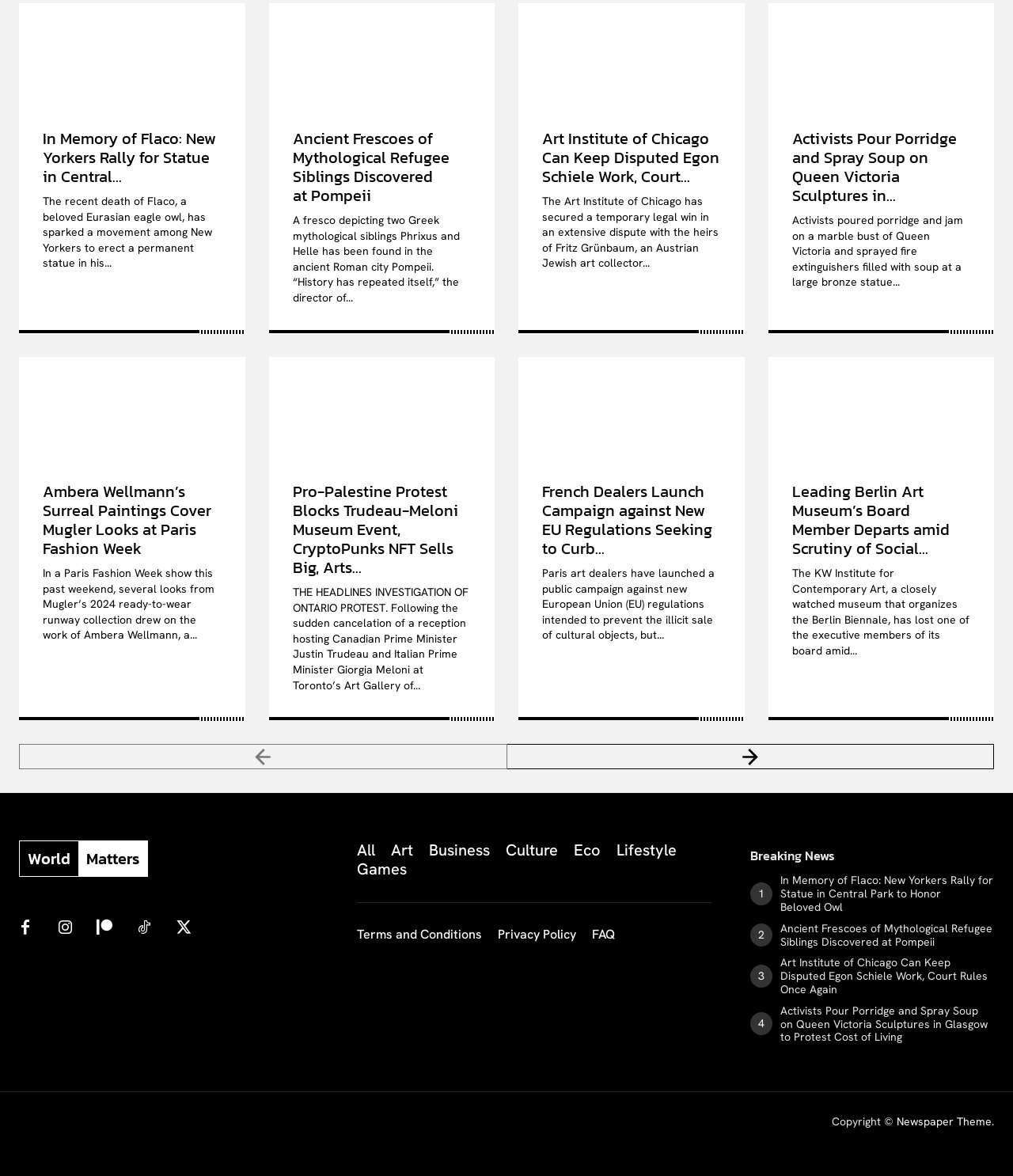How many images are on this page?
Answer the question using a single word or phrase, according to the image.

10